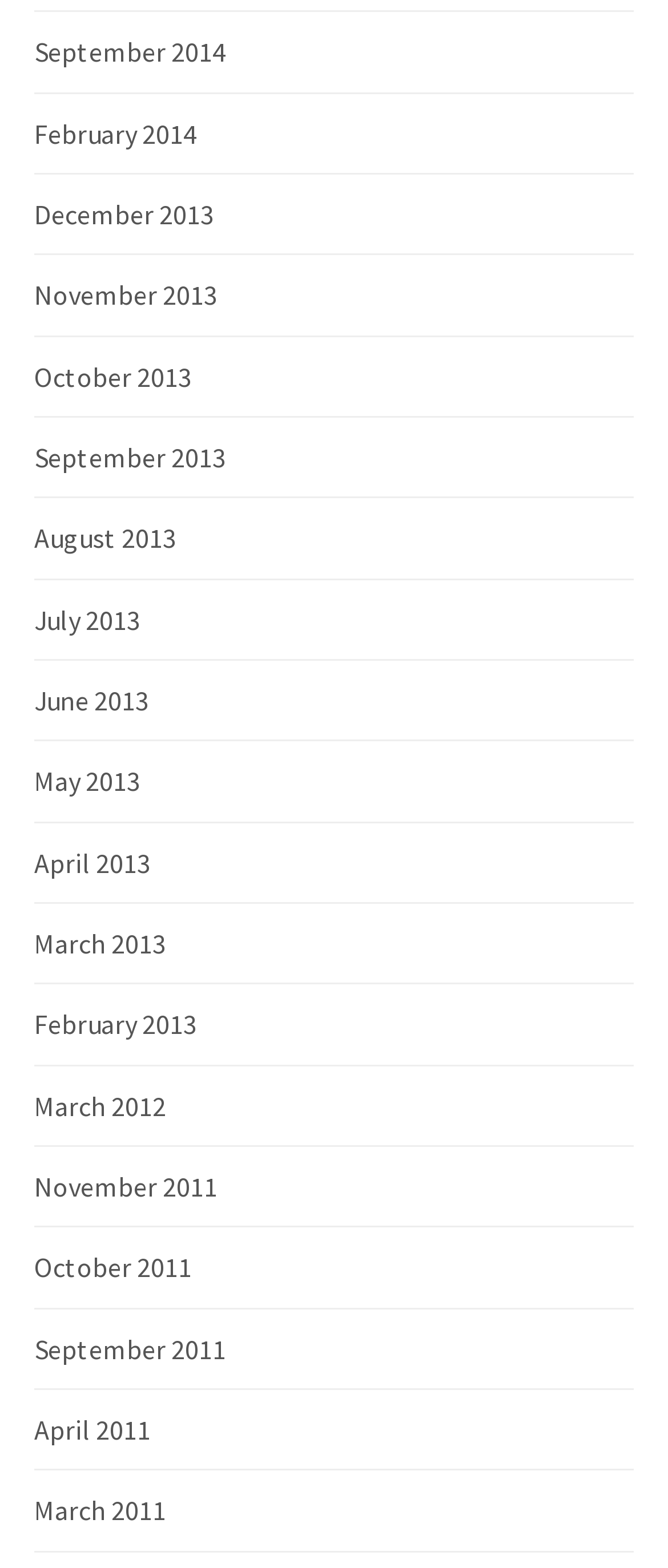Locate the bounding box coordinates of the item that should be clicked to fulfill the instruction: "go to February 2014 page".

[0.051, 0.074, 0.295, 0.096]